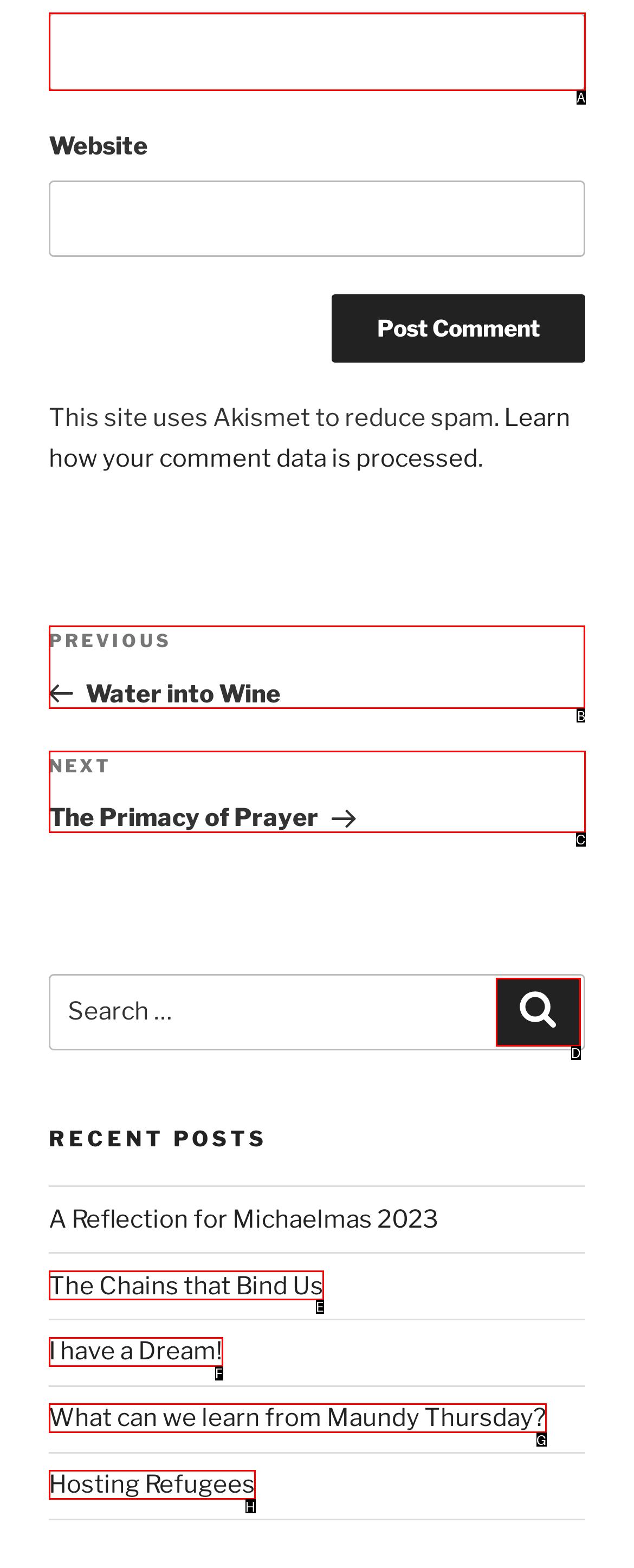Identify the correct UI element to click for this instruction: Read the previous post
Respond with the appropriate option's letter from the provided choices directly.

B